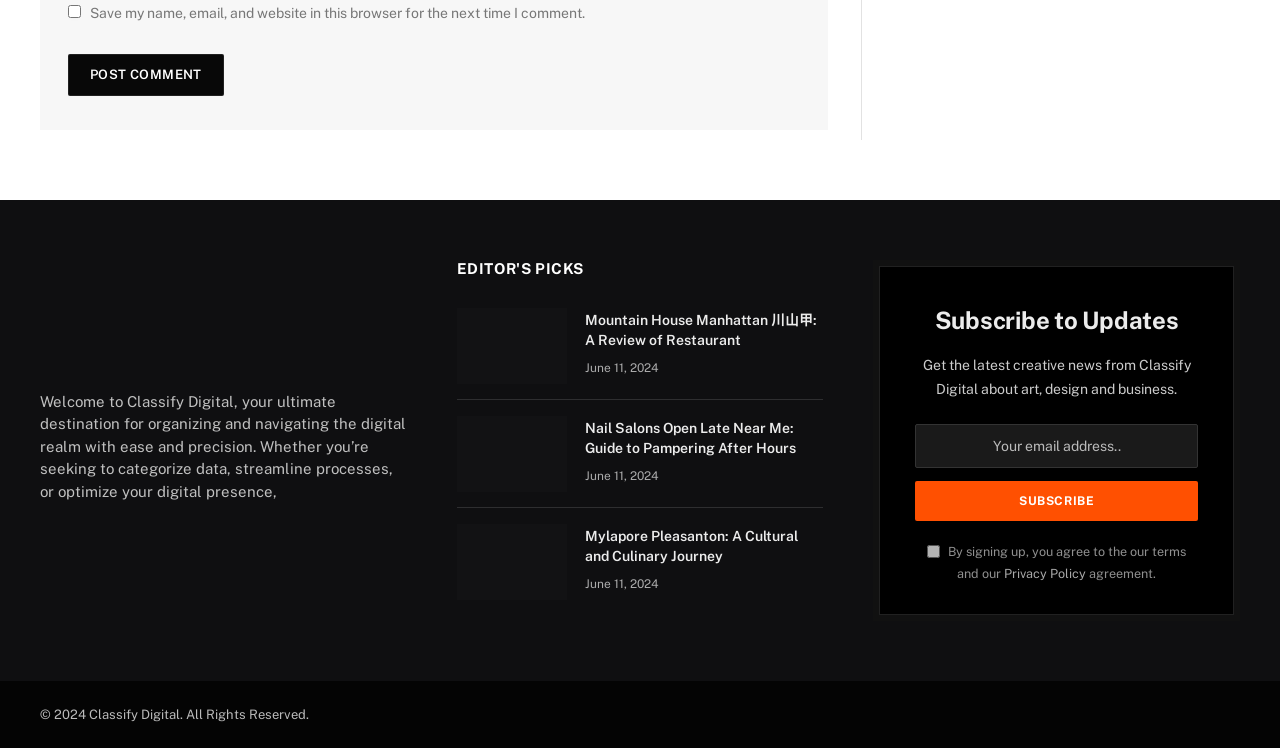Locate the bounding box coordinates of the item that should be clicked to fulfill the instruction: "Read the article titled 'The Impact of Social Media on the Dissemination of Research: Results of an Experiment'".

None